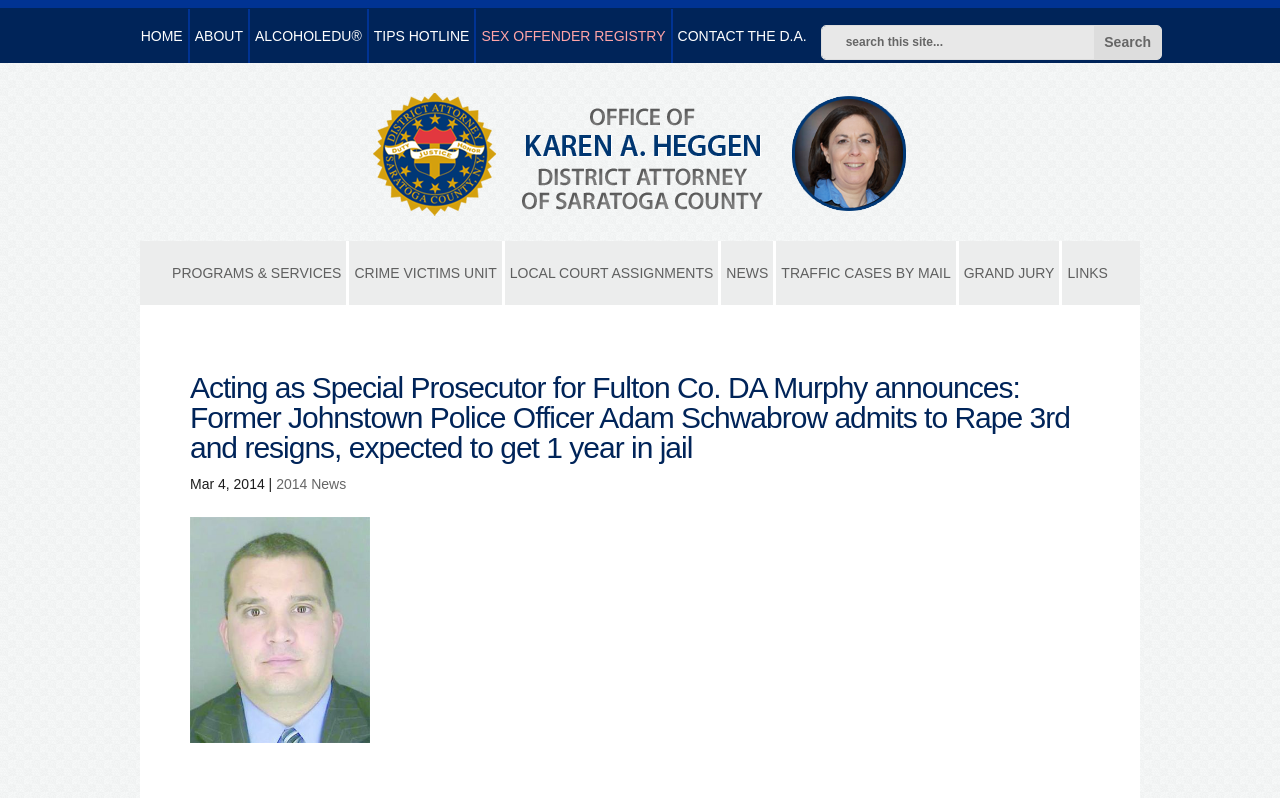Find the bounding box coordinates of the clickable area that will achieve the following instruction: "go to home page".

[0.11, 0.036, 0.143, 0.054]